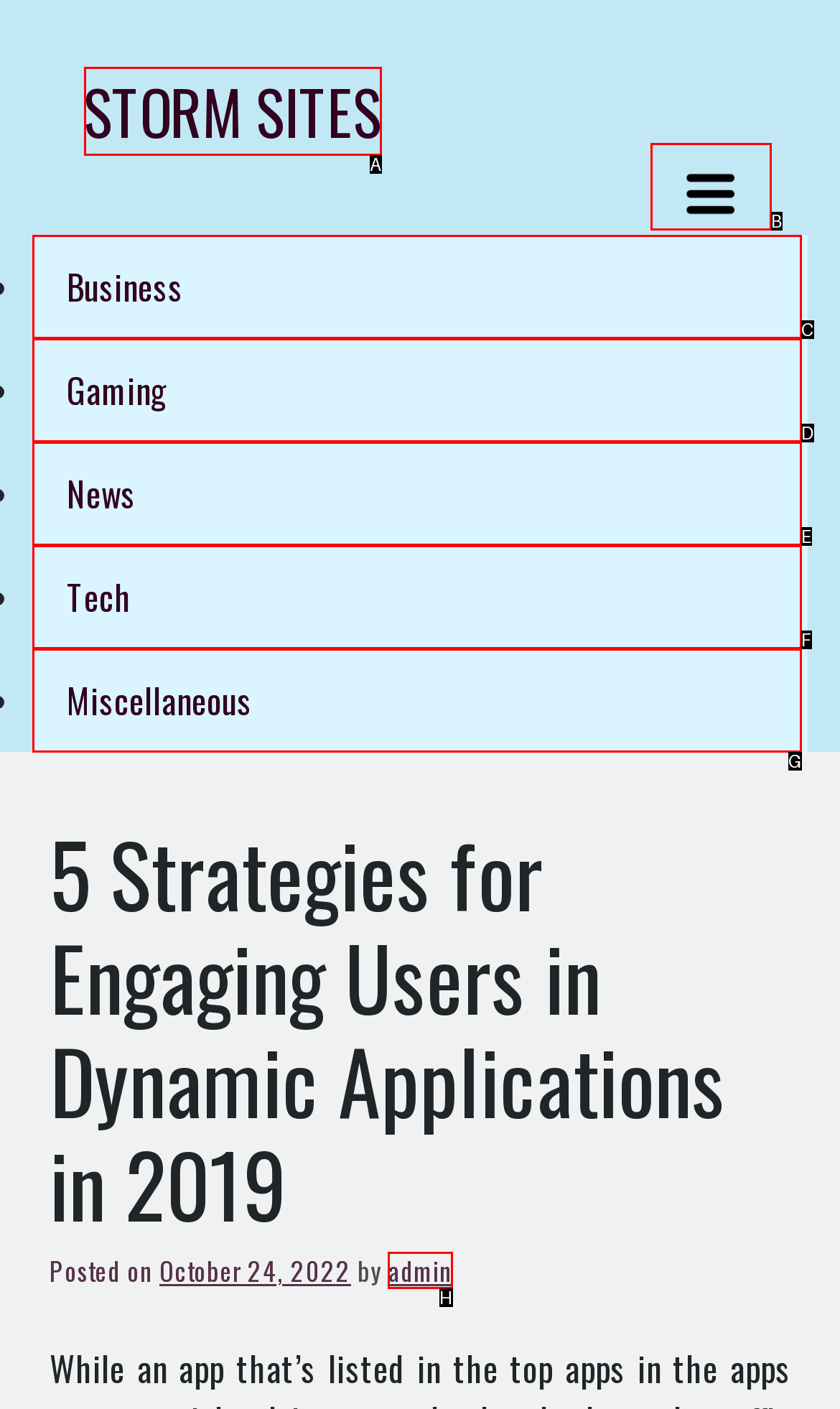Identify the HTML element that best fits the description: parent_node: Business. Respond with the letter of the corresponding element.

B